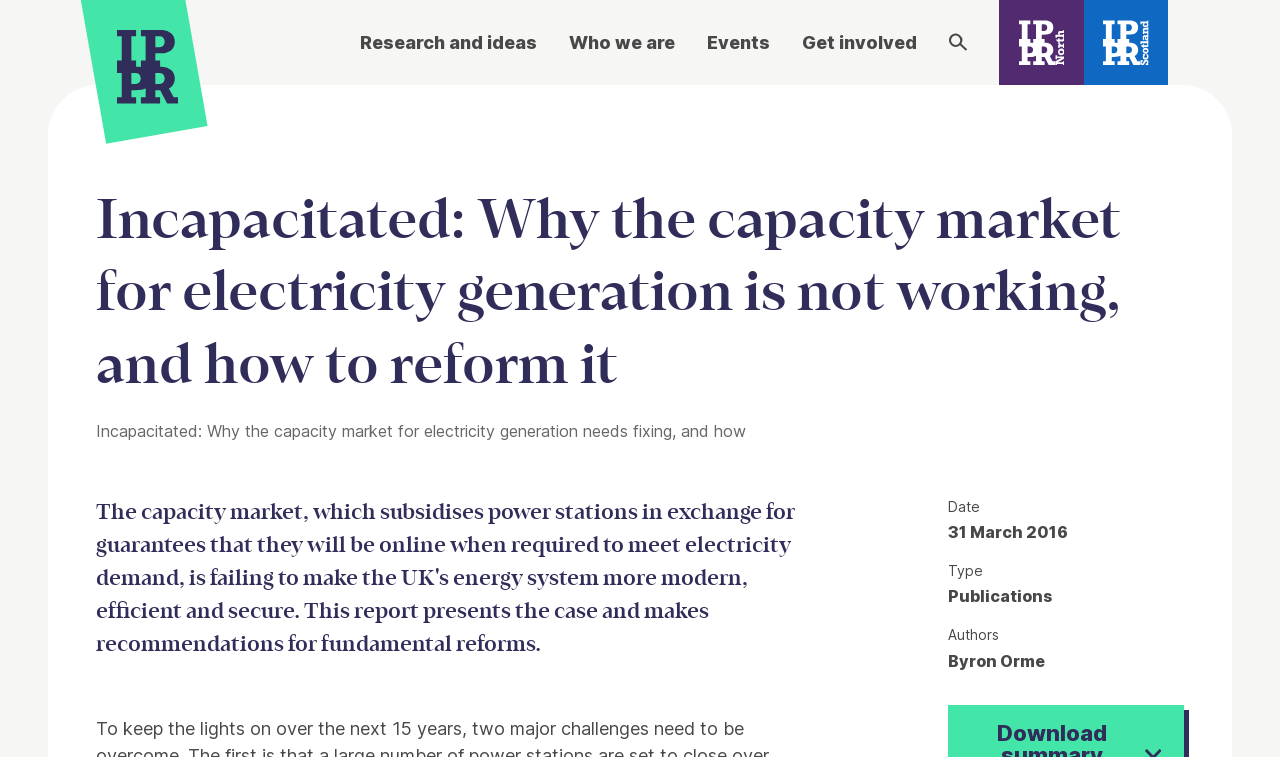What is the title of the publication?
Please give a detailed answer to the question using the information shown in the image.

The title of the publication can be found in the main heading of the webpage. The heading is located in the center of the webpage, and it reads 'Incapacitated: Why the capacity market for electricity generation is not working, and how to reform it'.